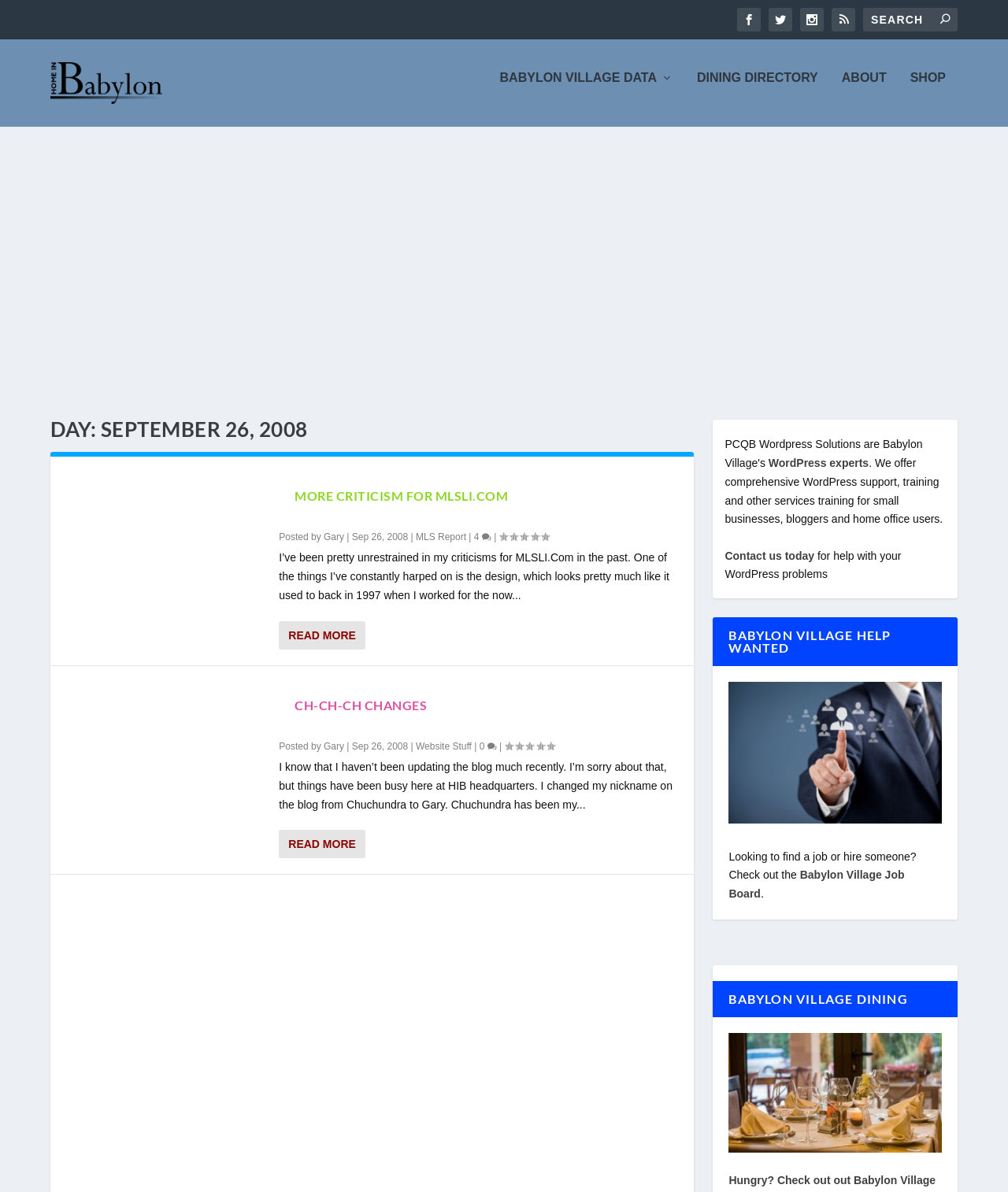Answer the question below with a single word or a brief phrase: 
What is the purpose of the 'Babylon Village Job Board'?

To find a job or hire someone